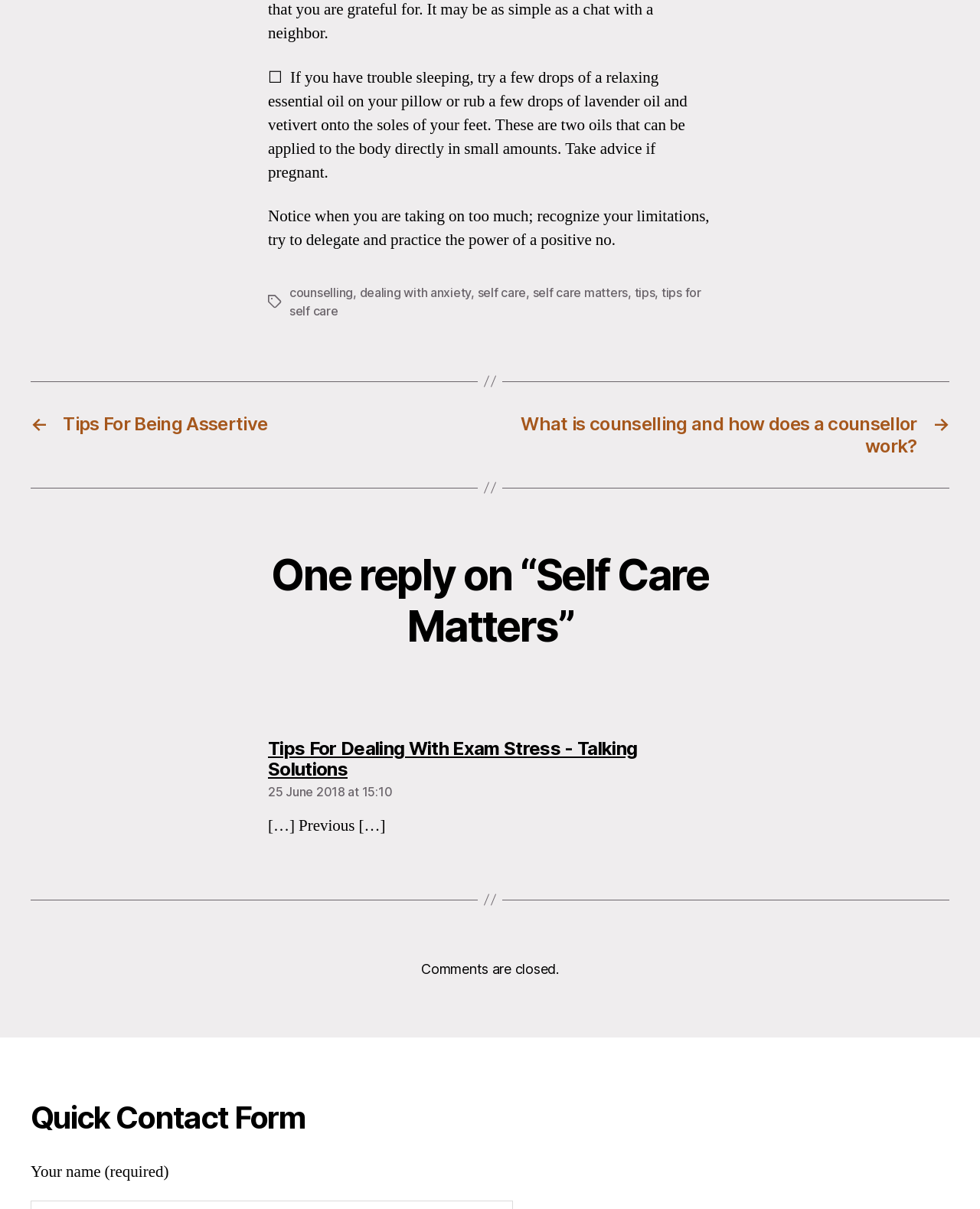Please specify the bounding box coordinates of the clickable region necessary for completing the following instruction: "Read the article about 'Self Care Matters'". The coordinates must consist of four float numbers between 0 and 1, i.e., [left, top, right, bottom].

[0.273, 0.62, 0.727, 0.704]